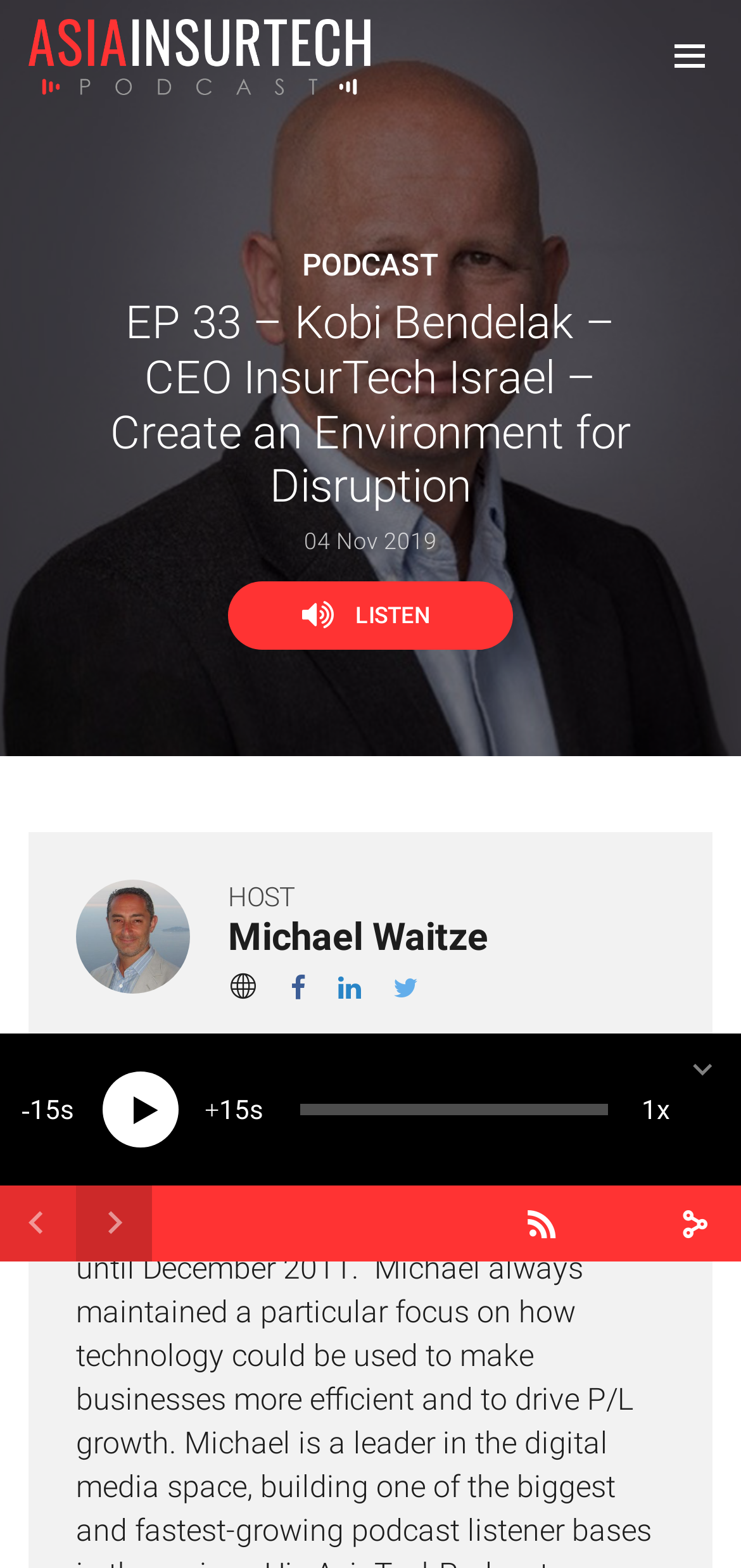What is the function of the button at the bottom left?
Examine the image and give a concise answer in one word or a short phrase.

Skip back 15 seconds